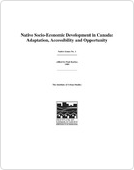Offer a detailed narrative of the scene shown in the image.

This image features the cover page of a publication titled "Native Socio-Economic Development in Canada: Adaptation, Accessibility and Opportunity." The document is authored by Robin Armstrong, Robert Bone, Paul Kariya, and Frank Duerden from the Institute of Urban Studies, and it dates back to January 1989. The design showcases a clean, professional layout with a central title, indicating a focus on the socio-economic challenges and strategies faced by Native communities in Canada. The lower section of the page includes a graphic element that illustrates community engagement and urban studies. This publication appears to be part of a series aimed at understanding and improving socio-economic conditions in Indigenous populations.